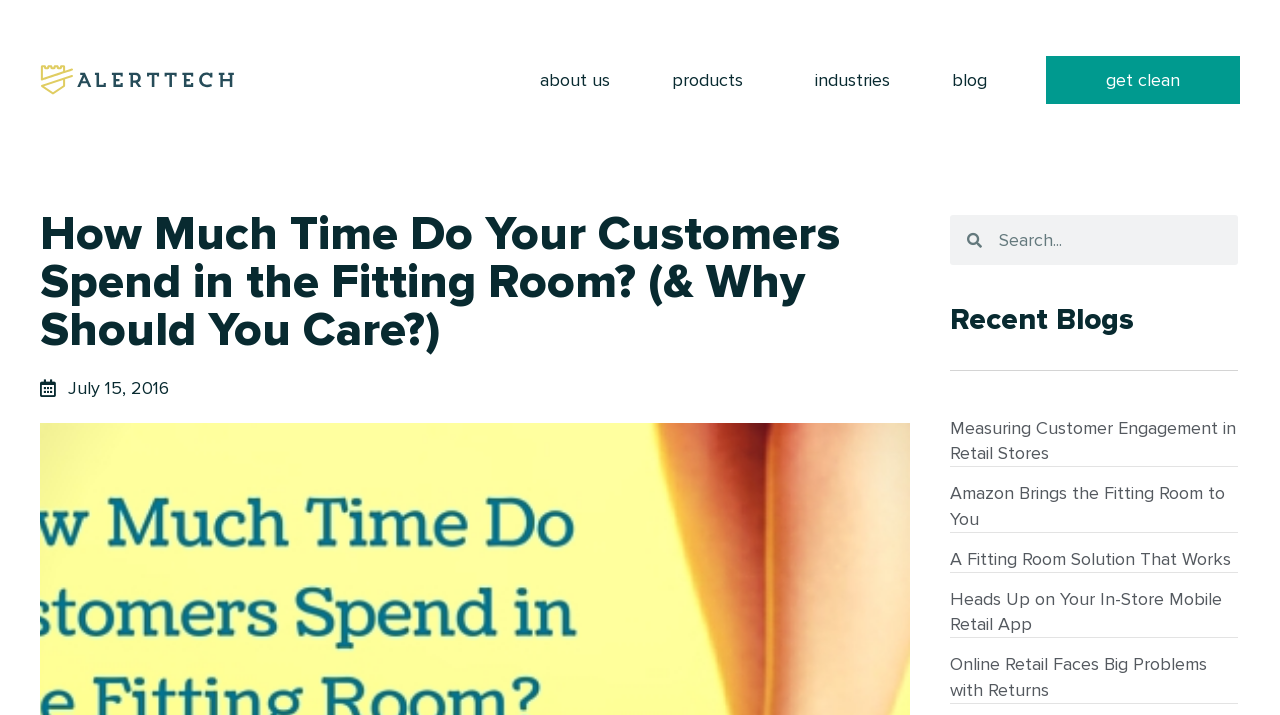Respond to the following question using a concise word or phrase: 
How many recent blog posts are listed on this webpage?

5